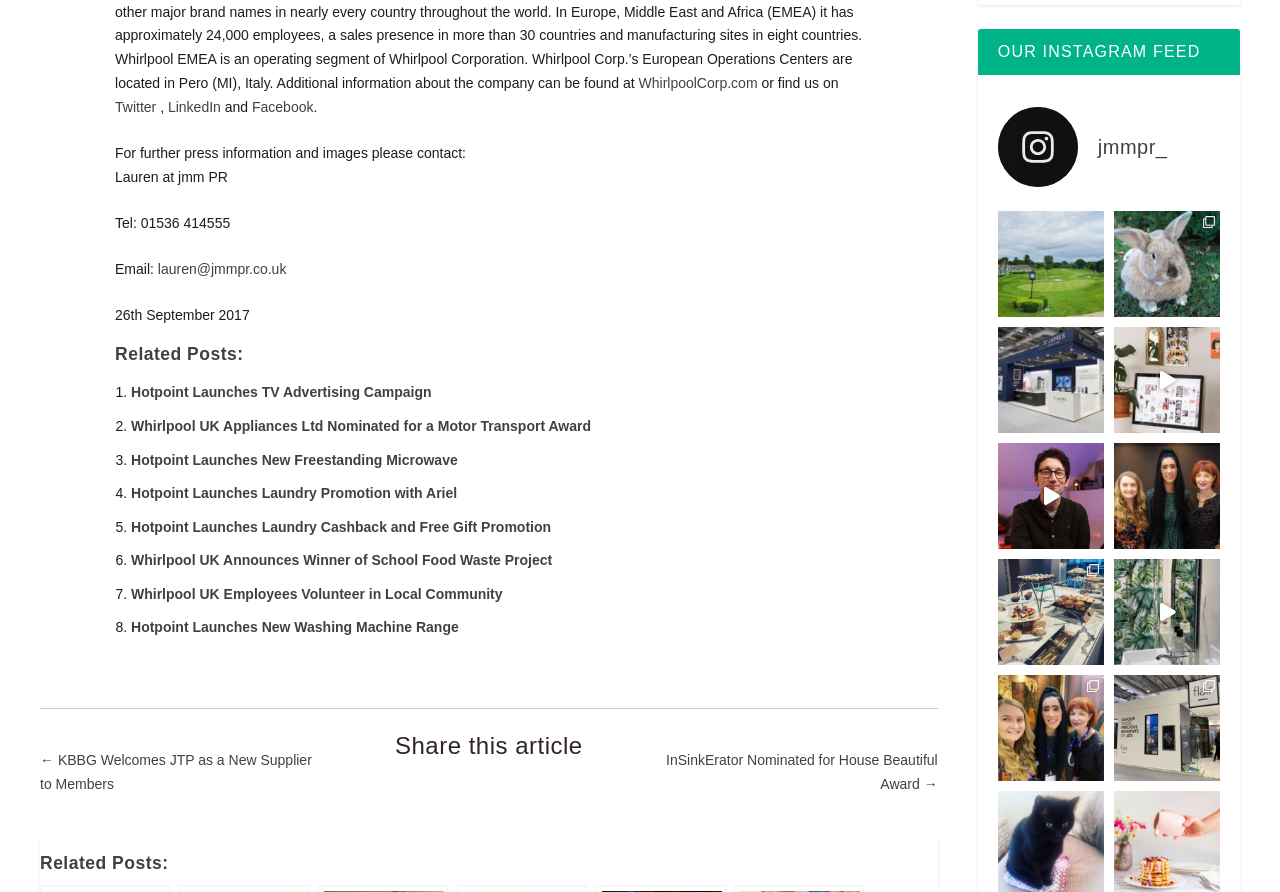Respond to the following query with just one word or a short phrase: 
What is the name of the social media platform mentioned?

Instagram